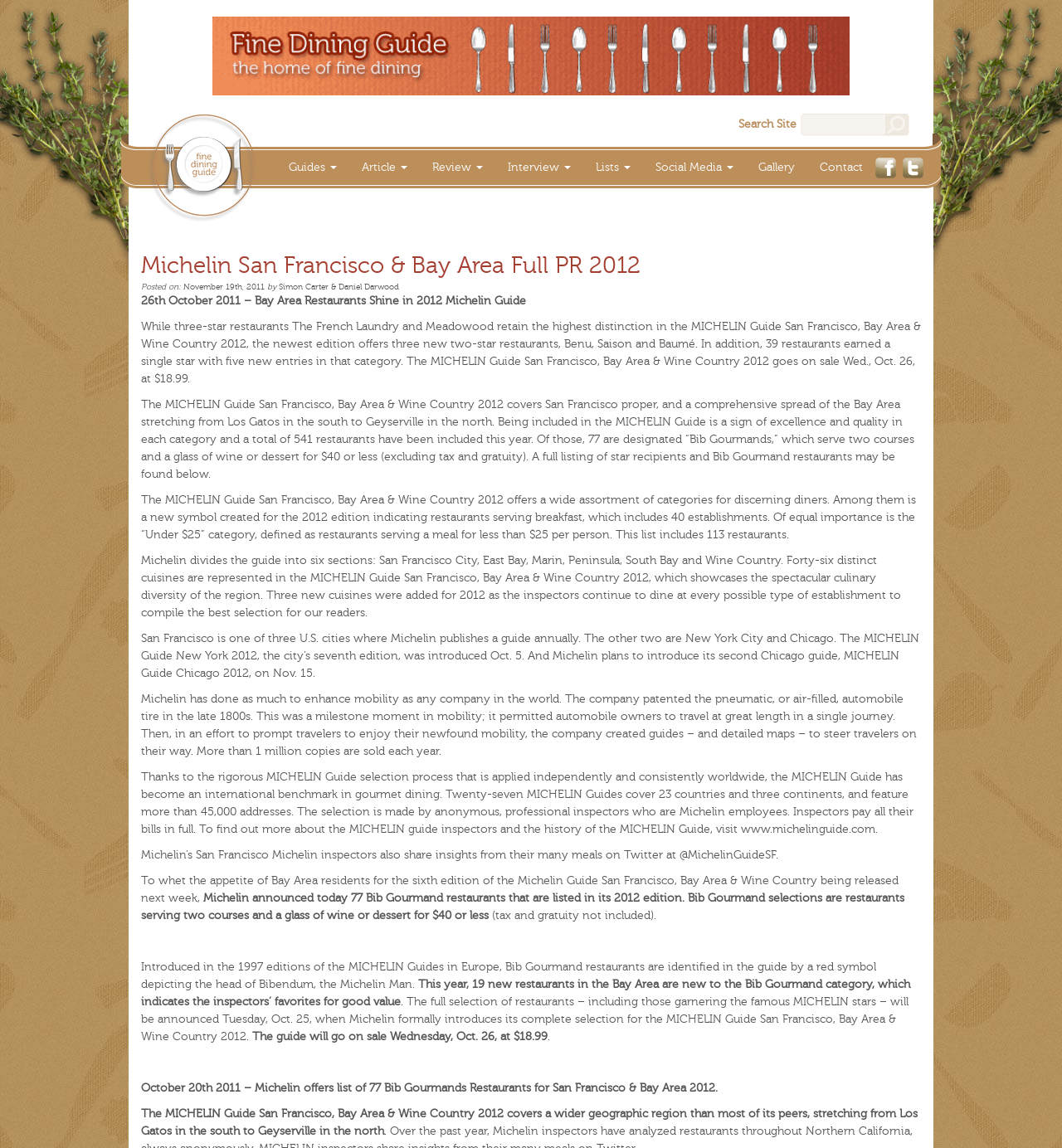Please find the bounding box coordinates of the element that needs to be clicked to perform the following instruction: "Click on the 'Home' link". The bounding box coordinates should be four float numbers between 0 and 1, represented as [left, top, right, bottom].

None